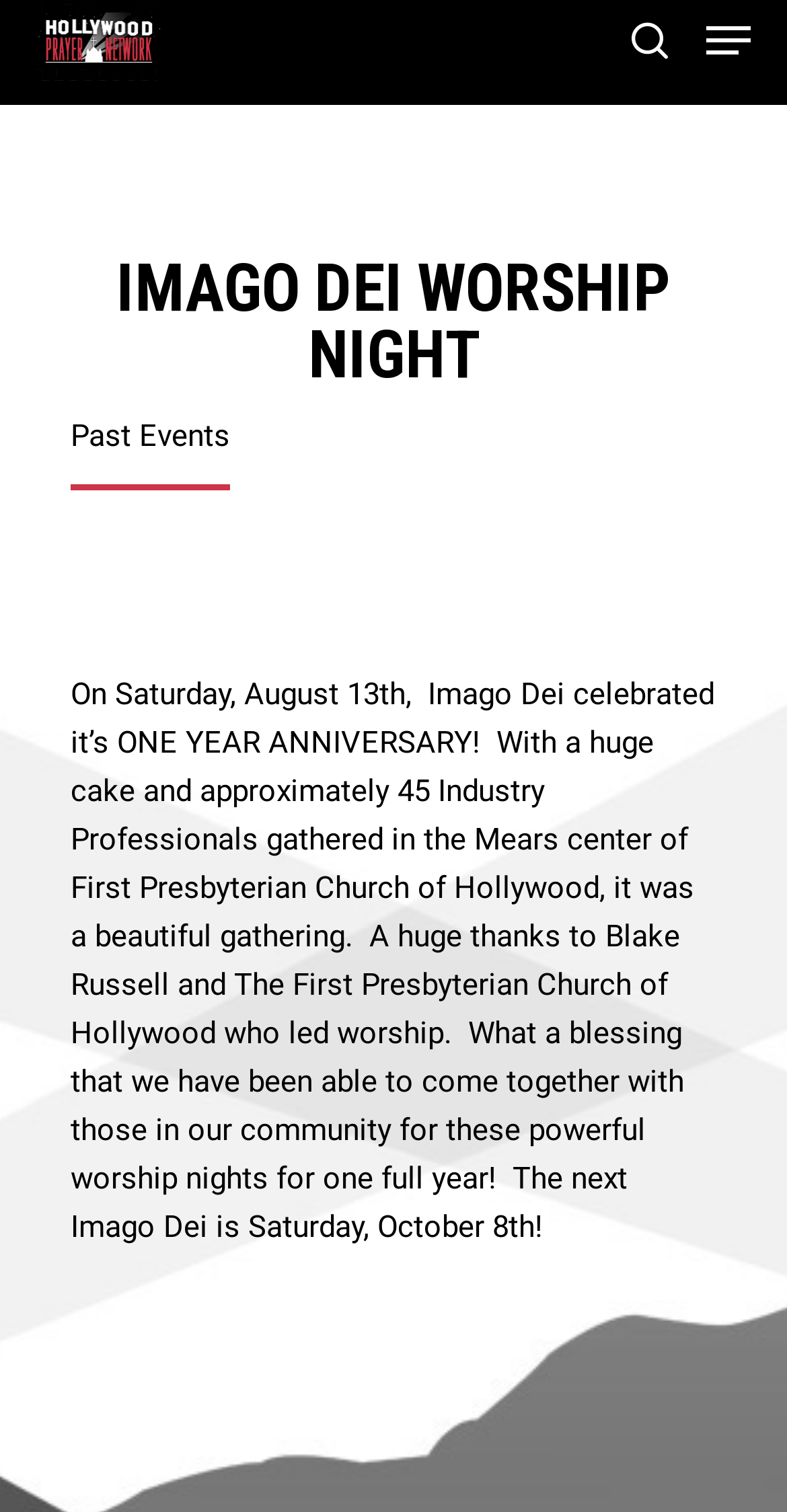Please study the image and answer the question comprehensively:
When is the next Imago Dei event?

The article section states that the next Imago Dei is Saturday, October 8th.